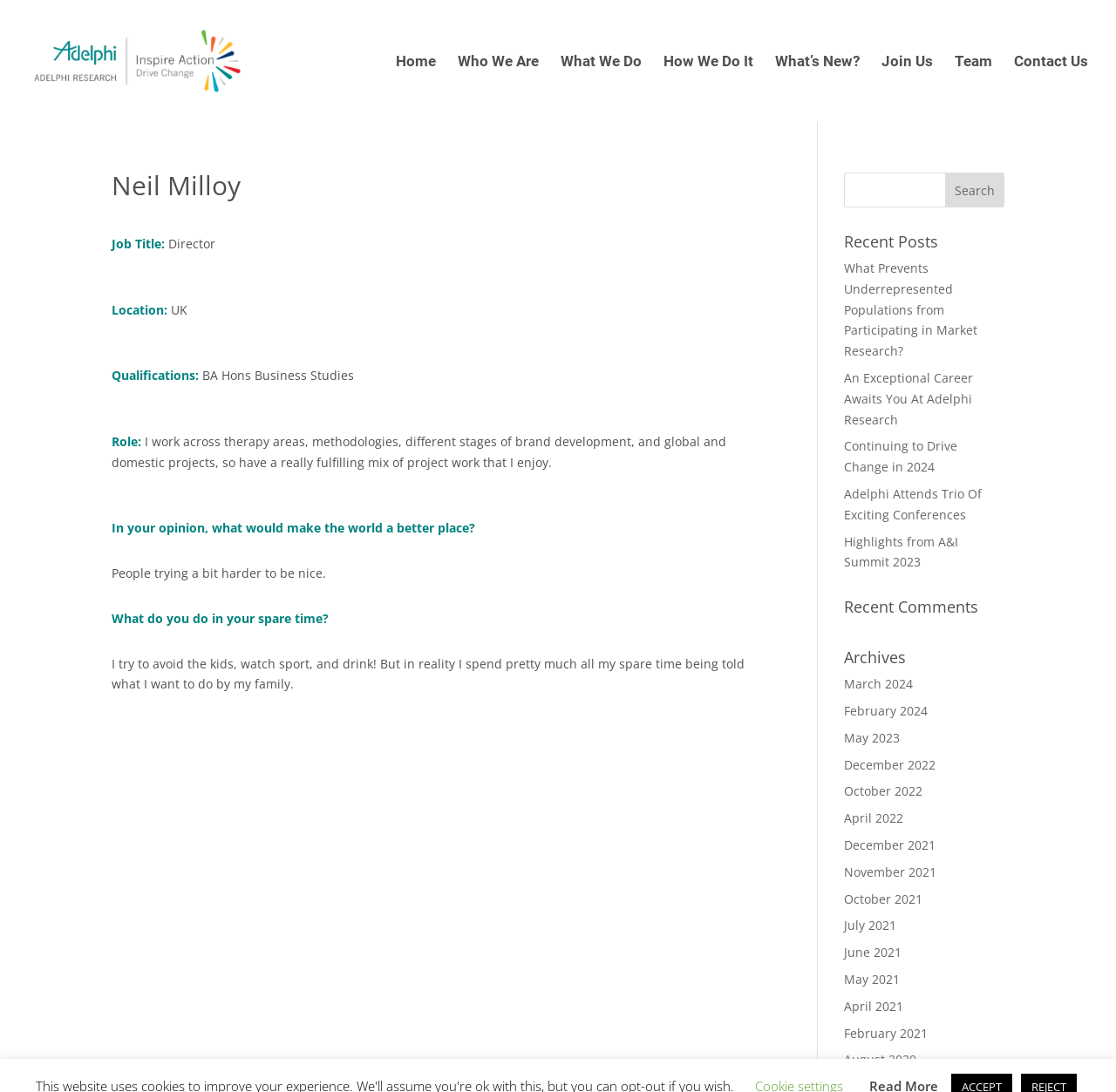Based on the description "Home", find the bounding box of the specified UI element.

[0.355, 0.05, 0.391, 0.112]